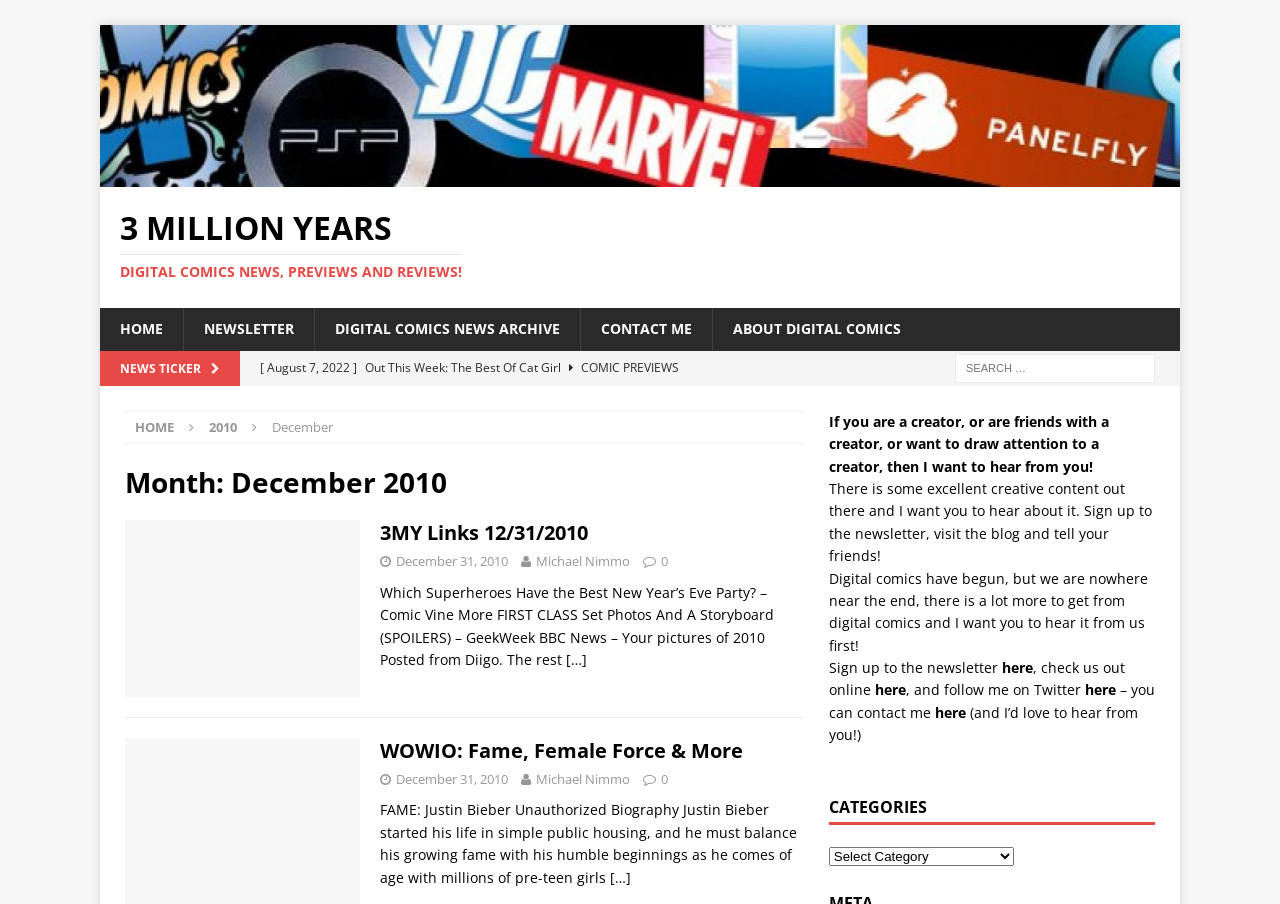Please find the bounding box coordinates of the element that needs to be clicked to perform the following instruction: "View comic previews". The bounding box coordinates should be four float numbers between 0 and 1, represented as [left, top, right, bottom].

[0.203, 0.388, 0.618, 0.426]